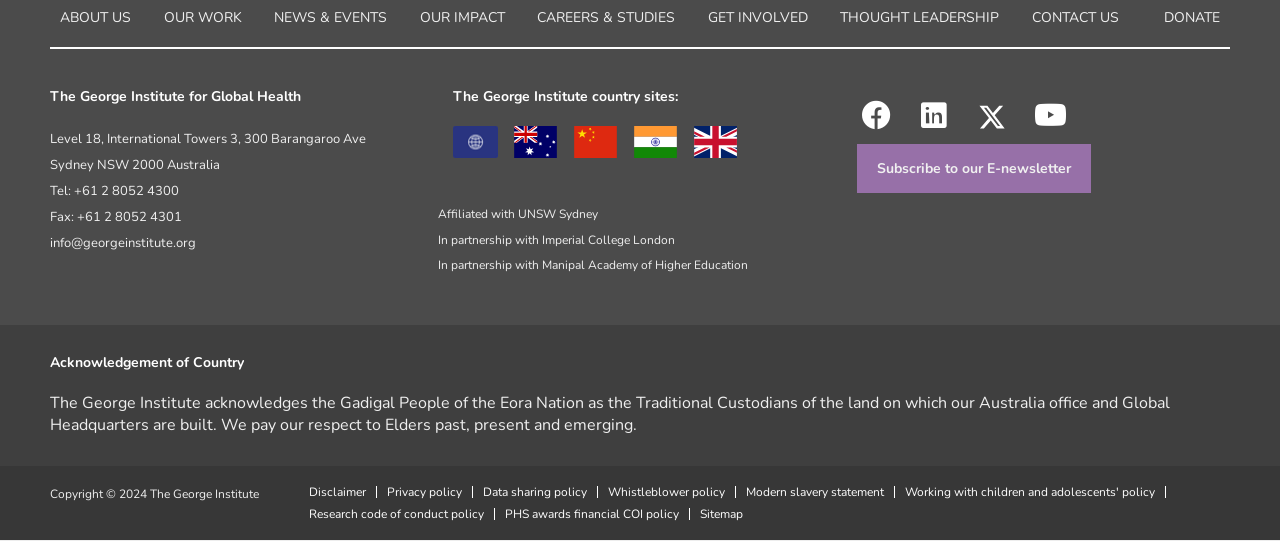Determine the bounding box coordinates for the region that must be clicked to execute the following instruction: "Click CONTACT US".

[0.798, 0.005, 0.892, 0.059]